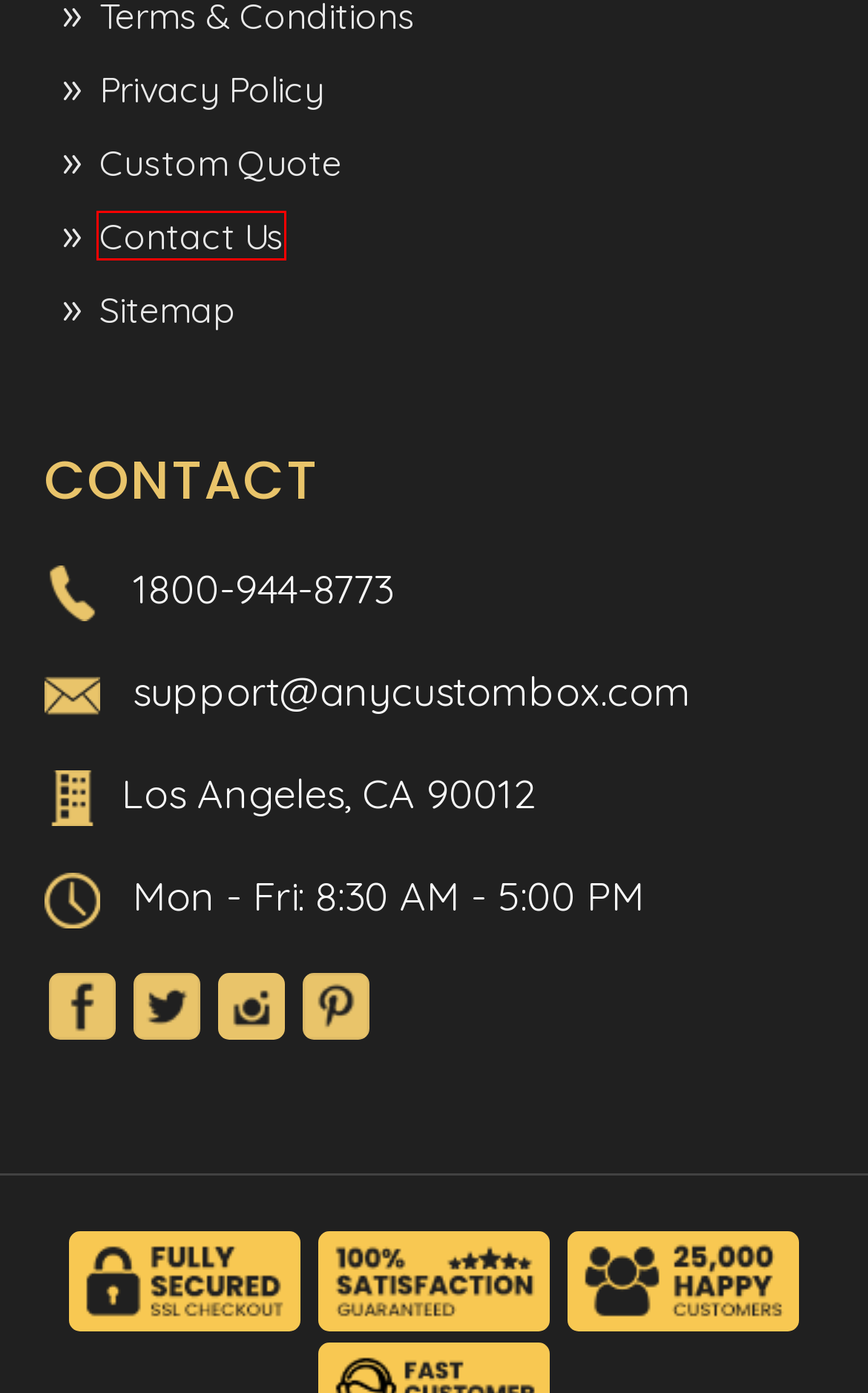A screenshot of a webpage is given with a red bounding box around a UI element. Choose the description that best matches the new webpage shown after clicking the element within the red bounding box. Here are the candidates:
A. Case Stacker Display Boxes | AnyCustomBox
B. Shipping & Mailing Boxes — AnyCustomBox
C. FAQs — AnyCustomBox
D. Contact Us — AnyCustomBox
E. Privacy Policy — AnyCustomBox
F. Sitemap | AnyCustomBox
G. Terms and Conditions — AnyCustomBox
H. POS Countertop Display Boxes — AnyCustomBox

D